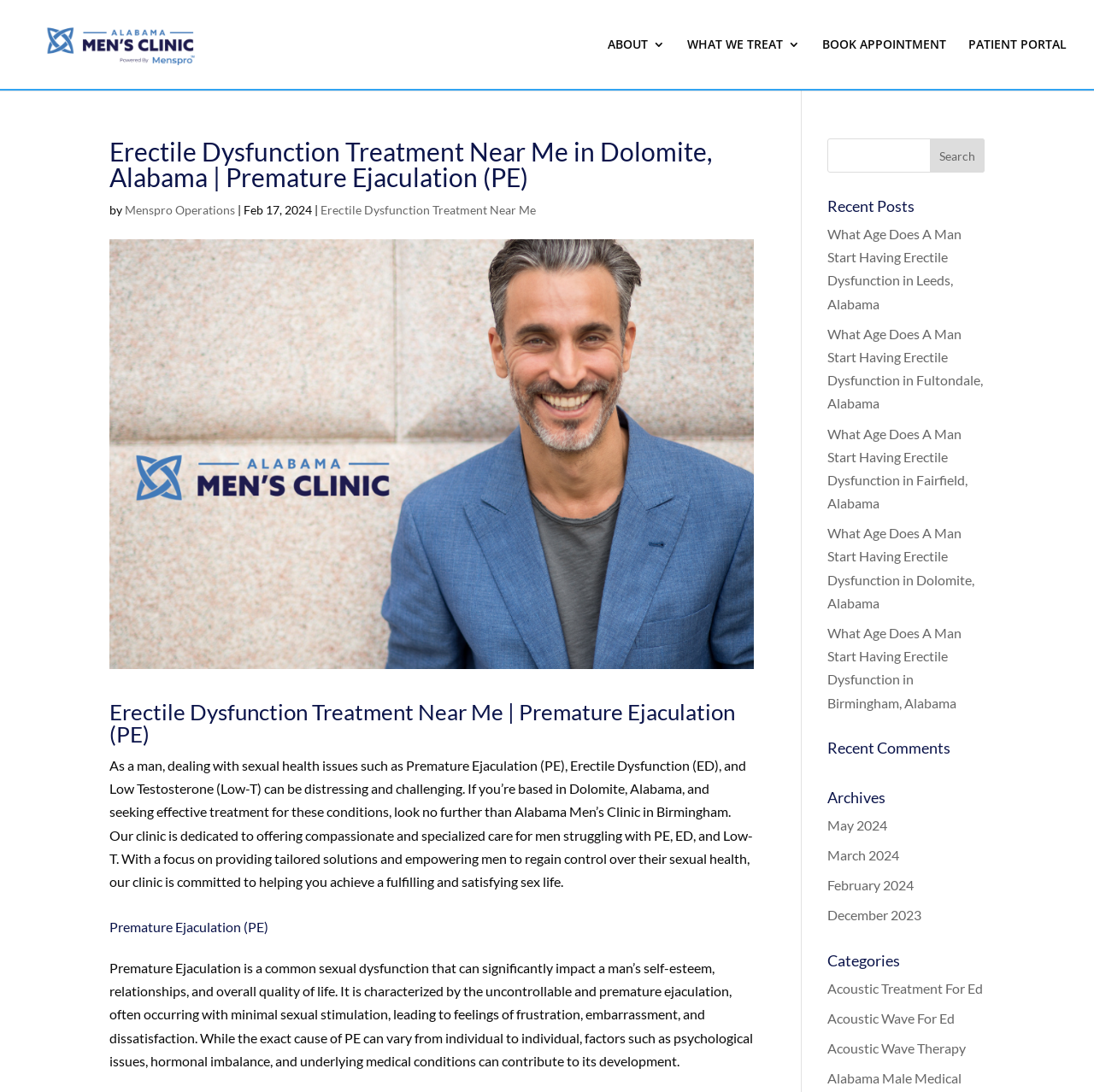Give a detailed explanation of the elements present on the webpage.

This webpage appears to be a medical clinic's website, specifically focused on treating sexual health issues in men. At the top left, there is a logo and a link to "Alabama Men's Clinic". Below this, there are four main navigation links: "ABOUT 3", "WHAT WE TREAT 3", "BOOK APPOINTMENT", and "PATIENT PORTAL".

The main content of the page is divided into several sections. The first section has a heading "Erectile Dysfunction Treatment Near Me in Dolomite, Alabama | Premature Ejaculation (PE)" and provides an introduction to the clinic and its services. This section also includes a link to "Erectile Dysfunction Treatment Near Me" and some text describing the clinic's approach to treating sexual health issues.

Below this, there is a section with a heading "Erectile Dysfunction Treatment Near Me | Premature Ejaculation (PE)" which provides more detailed information about the conditions treated by the clinic, including Premature Ejaculation (PE), Erectile Dysfunction (ED), and Low Testosterone (Low-T).

The next section has a heading "Premature Ejaculation (PE)" and provides a detailed description of this condition, including its causes, symptoms, and impact on a man's quality of life.

On the right side of the page, there is a search bar with a button labeled "Search". Below this, there are several sections with headings "Recent Posts", "Recent Comments", "Archives", and "Categories". These sections contain links to various articles and blog posts related to sexual health issues, as well as links to archives of past posts and categories of topics.

Overall, the webpage appears to be a resource for men seeking information and treatment for sexual health issues, with a focus on the services provided by Alabama Men's Clinic.